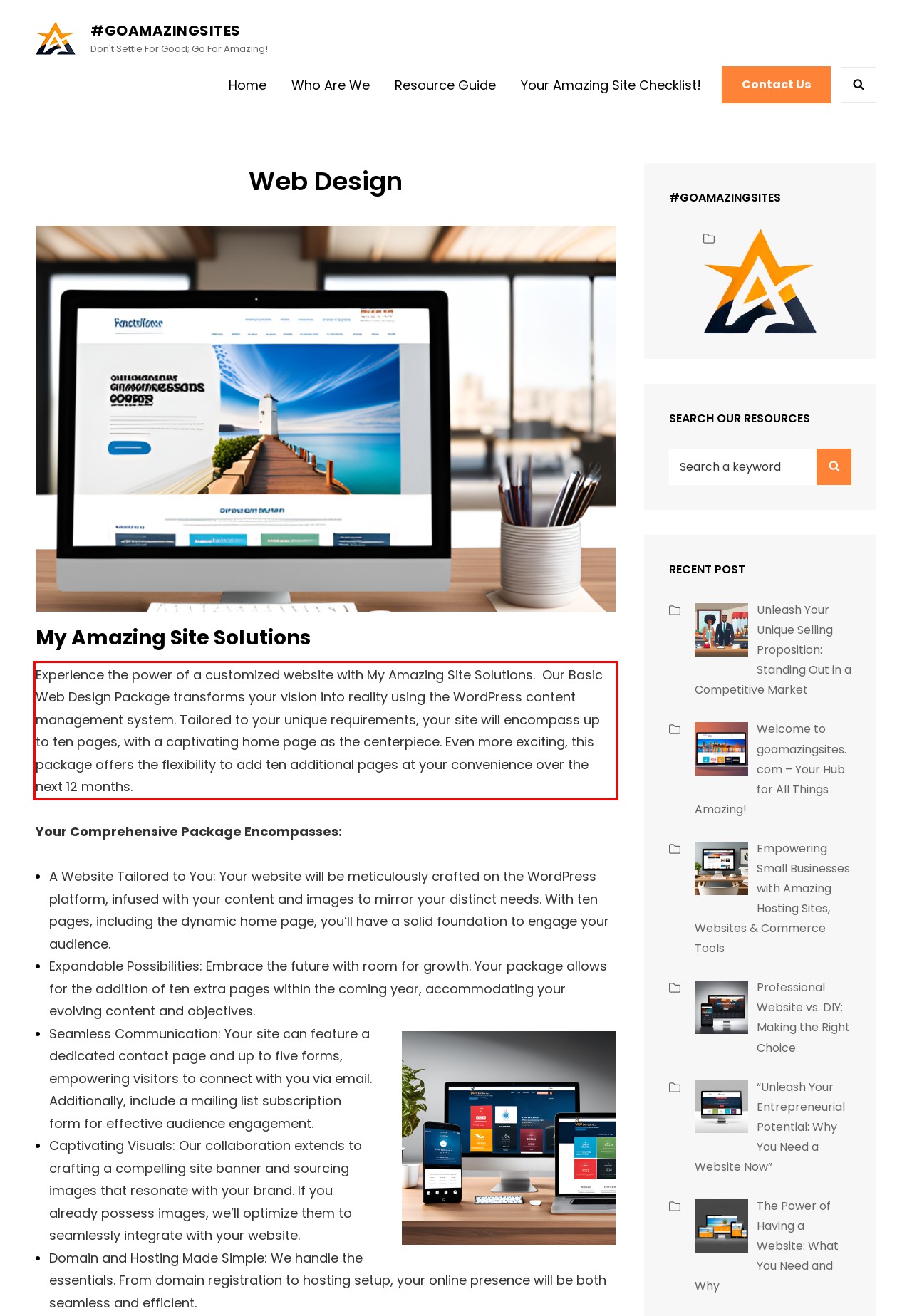Perform OCR on the text inside the red-bordered box in the provided screenshot and output the content.

Experience the power of a customized website with My Amazing Site Solutions. Our Basic Web Design Package transforms your vision into reality using the WordPress content management system. Tailored to your unique requirements, your site will encompass up to ten pages, with a captivating home page as the centerpiece. Even more exciting, this package offers the flexibility to add ten additional pages at your convenience over the next 12 months.